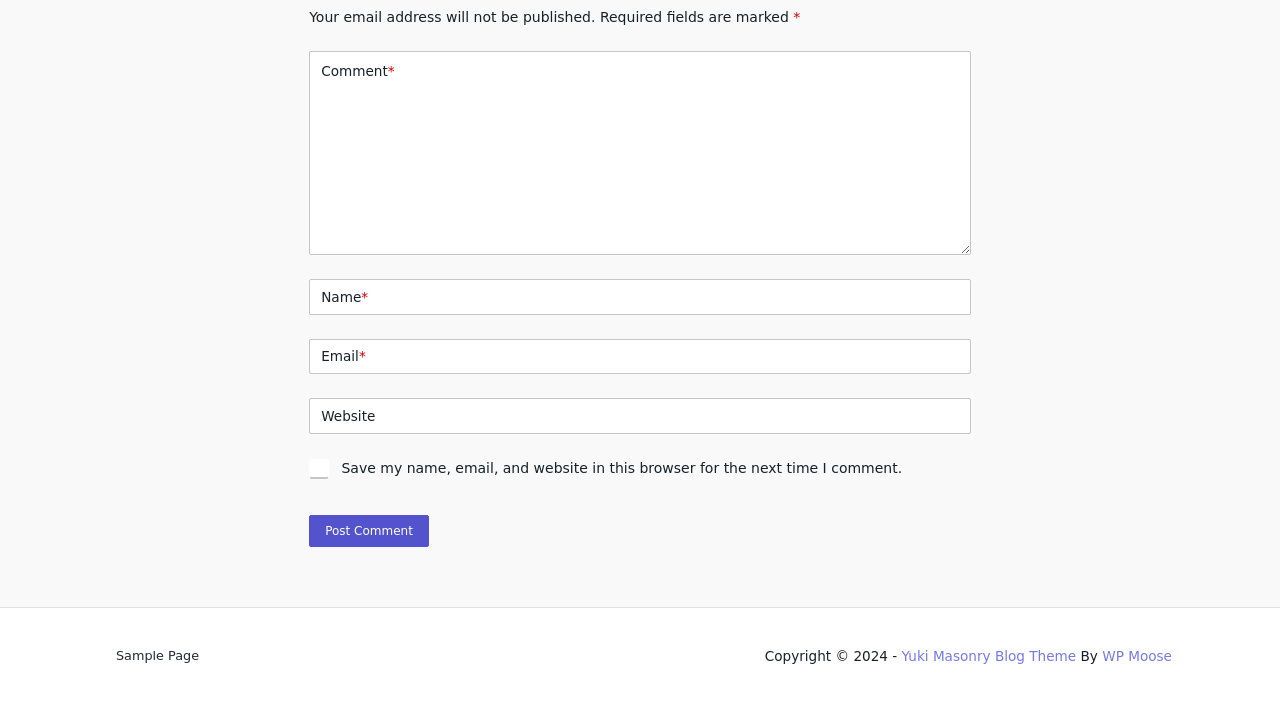Find the bounding box coordinates of the element to click in order to complete this instruction: "Click the Post Comment button". The bounding box coordinates must be four float numbers between 0 and 1, denoted as [left, top, right, bottom].

[0.242, 0.73, 0.335, 0.776]